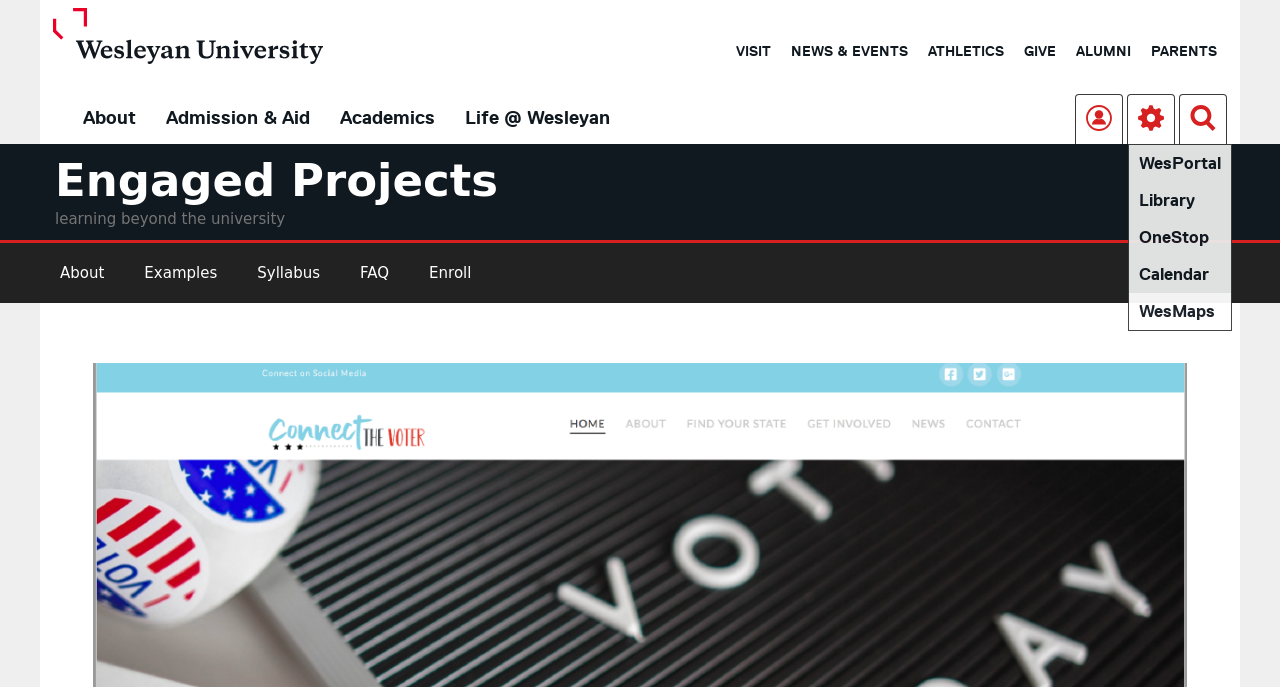Answer the question in a single word or phrase:
What is the text of the static text element below the 'Engaged Projects' link?

learning beyond the university